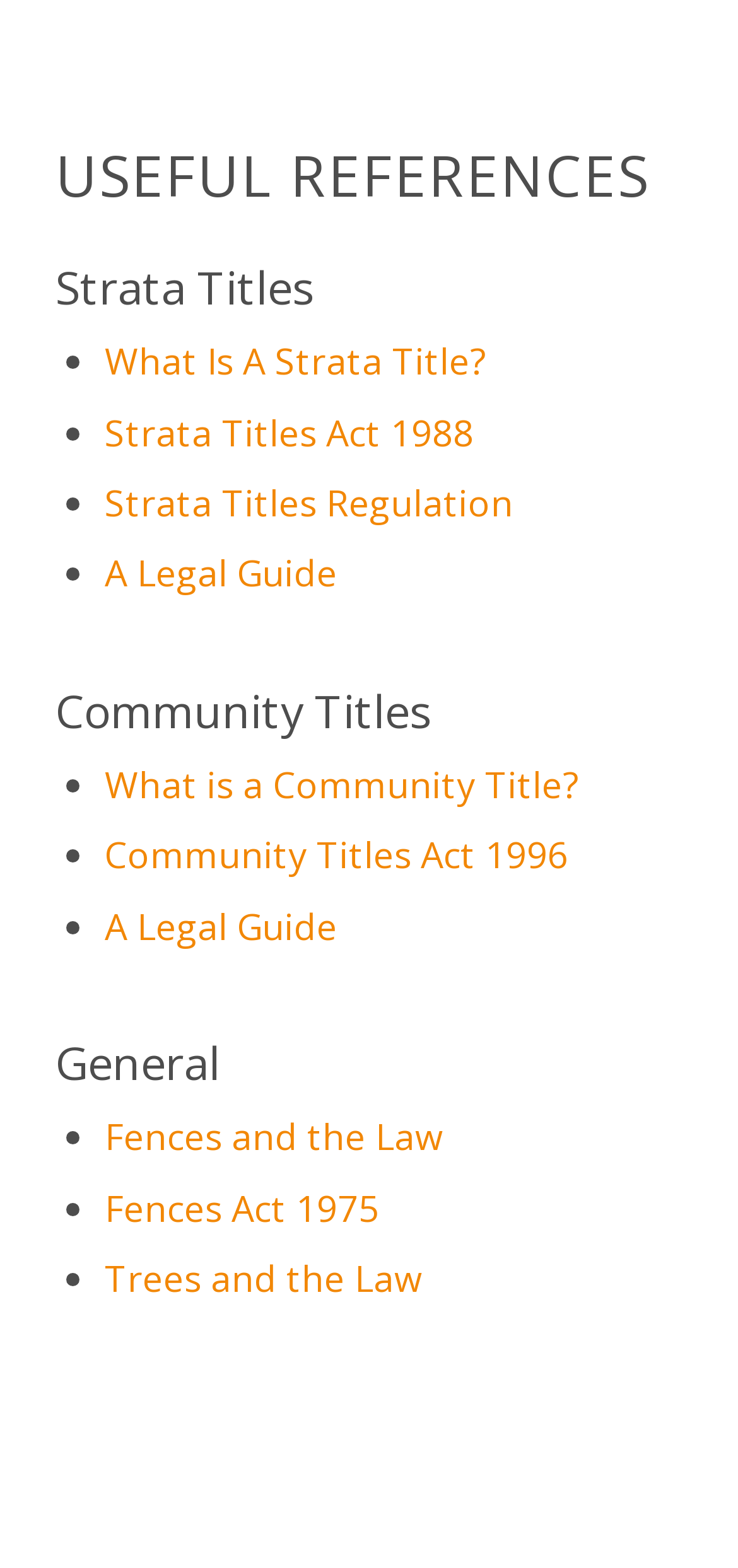Specify the bounding box coordinates of the area to click in order to follow the given instruction: "View information about Strata Titles."

[0.142, 0.215, 0.657, 0.246]